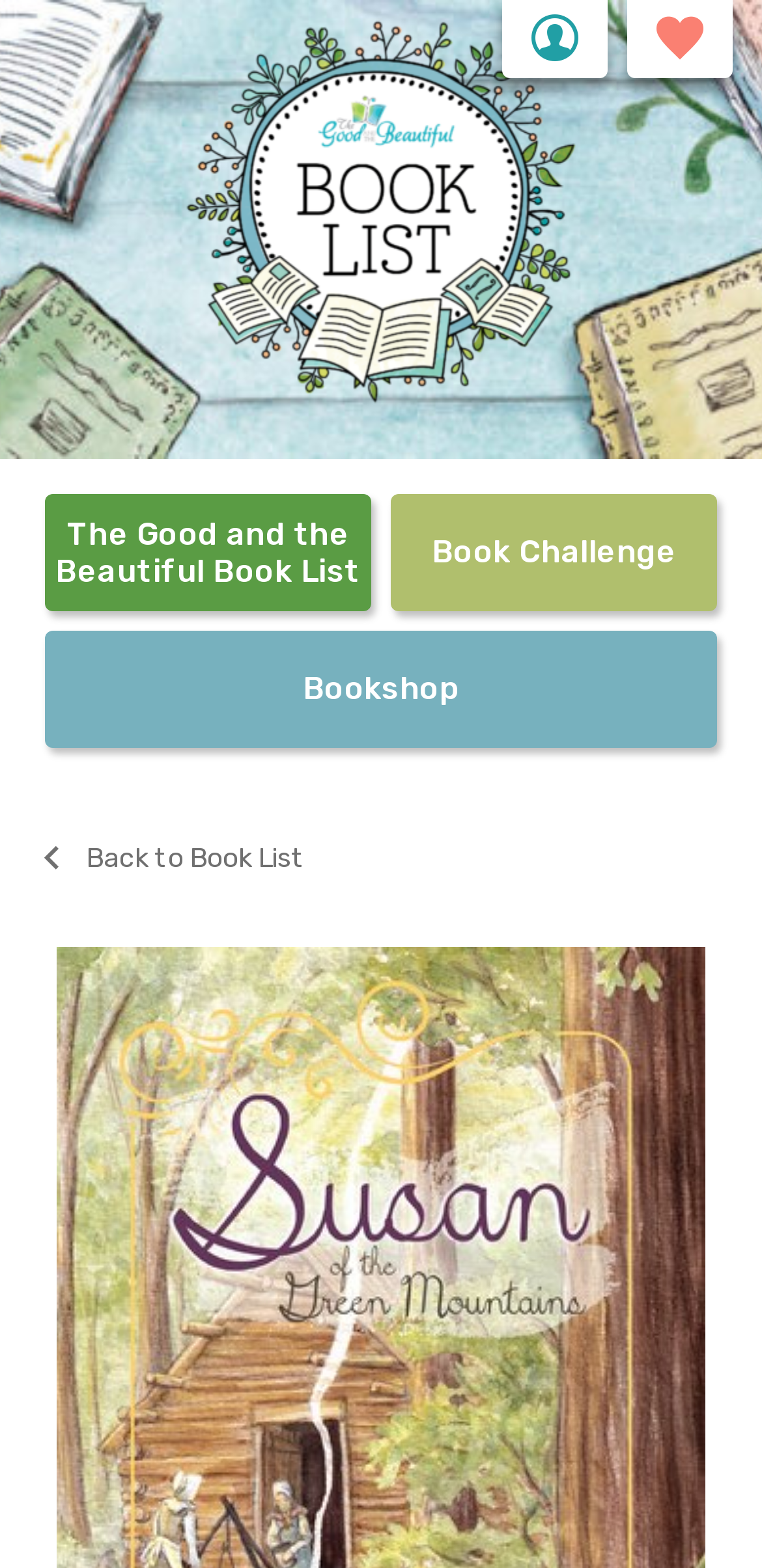Identify and provide the bounding box coordinates of the UI element described: "aria-label="My Book List Button"". The coordinates should be formatted as [left, top, right, bottom], with each number being a float between 0 and 1.

[0.862, 0.01, 0.923, 0.04]